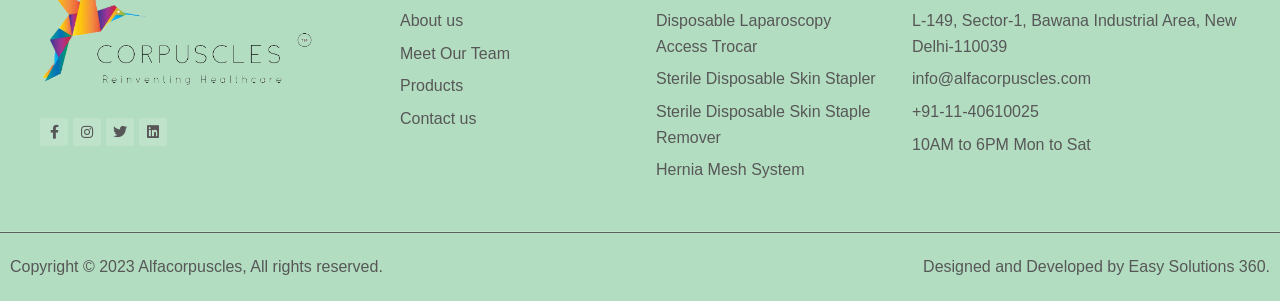Locate the bounding box coordinates of the element that should be clicked to fulfill the instruction: "Contact the company via email".

[0.712, 0.221, 0.988, 0.306]